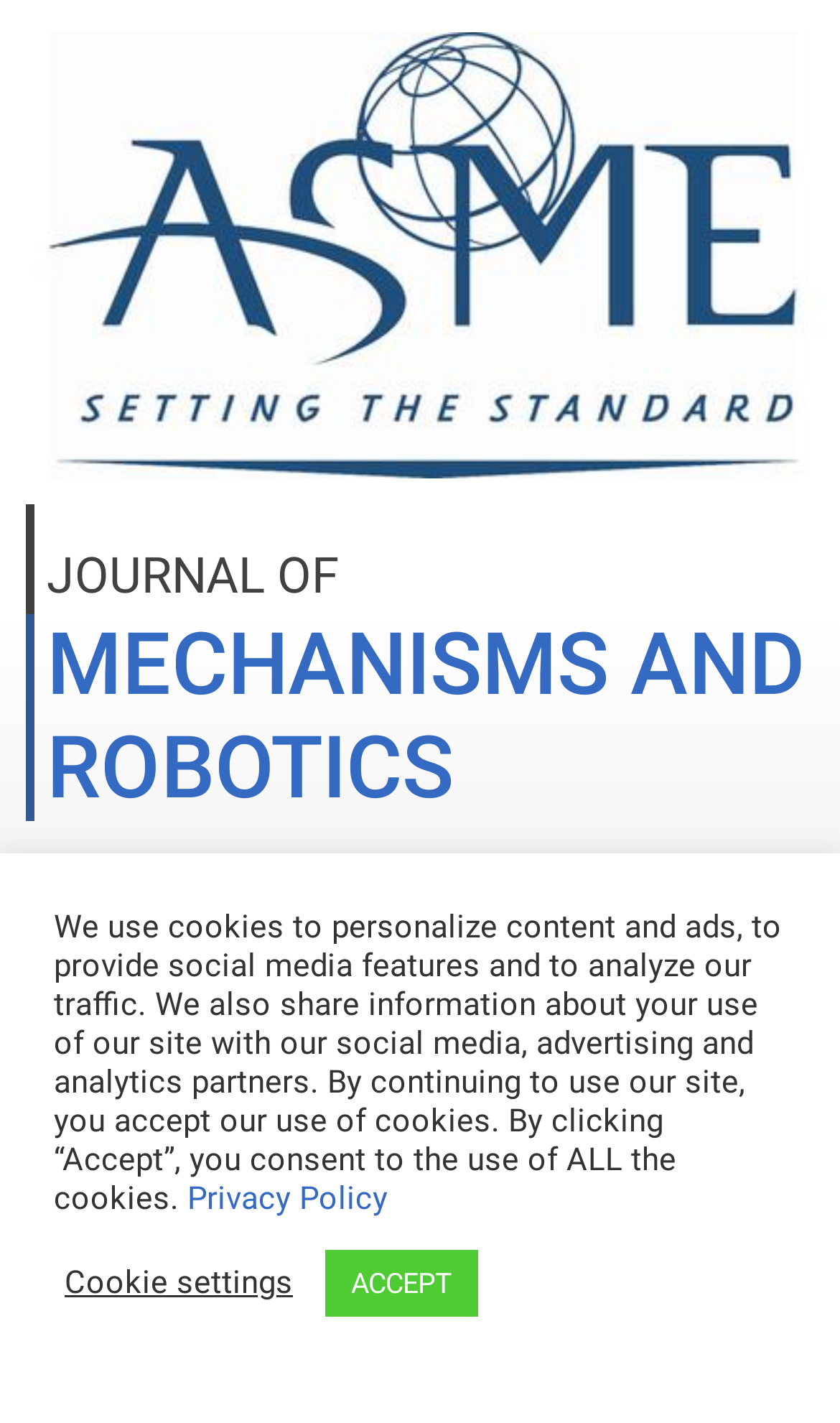How many columns are there in the journal title?
Please provide a comprehensive answer based on the visual information in the image.

I looked at the journal title and found that it is divided into two columns: 'JOURNAL OF' and 'MECHANISMS AND ROBOTICS', which are located side by side.